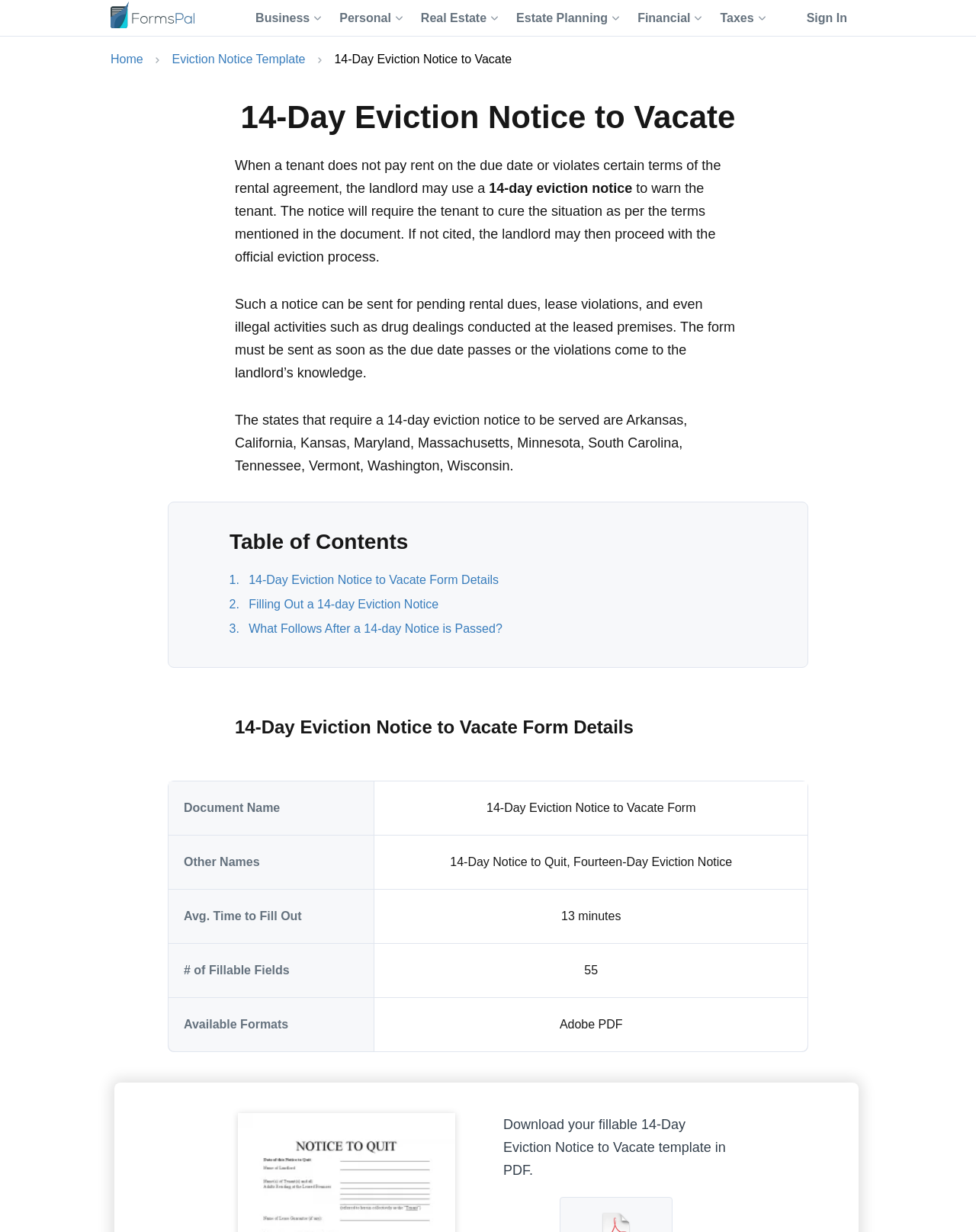What is the purpose of the 14-day eviction notice?
Please answer the question with a detailed response using the information from the screenshot.

The purpose of the 14-day eviction notice is to warn the tenant to cure the situation as per the terms mentioned in the document. This notice is sent when a tenant does not pay rent on the due date or violates certain terms of the rental agreement.